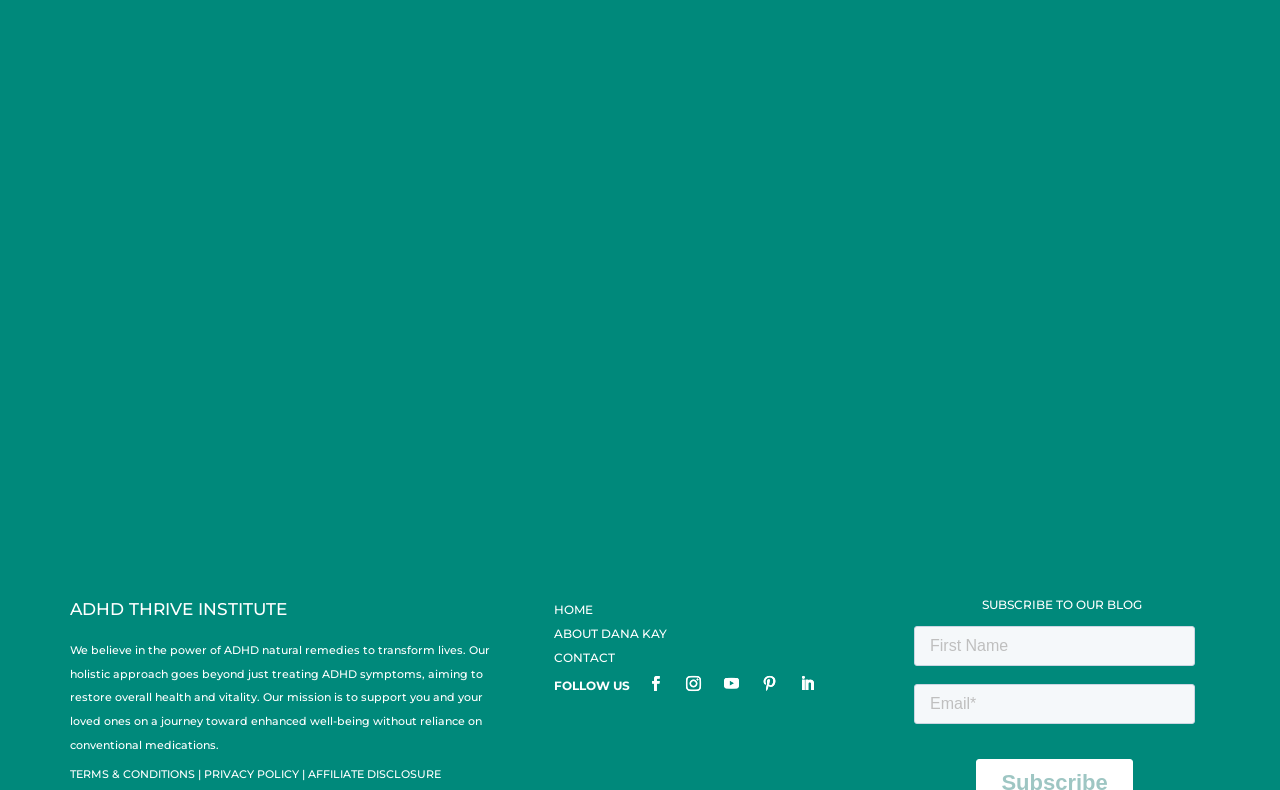Using the provided element description: "Follow", determine the bounding box coordinates of the corresponding UI element in the screenshot.

[0.619, 0.847, 0.643, 0.885]